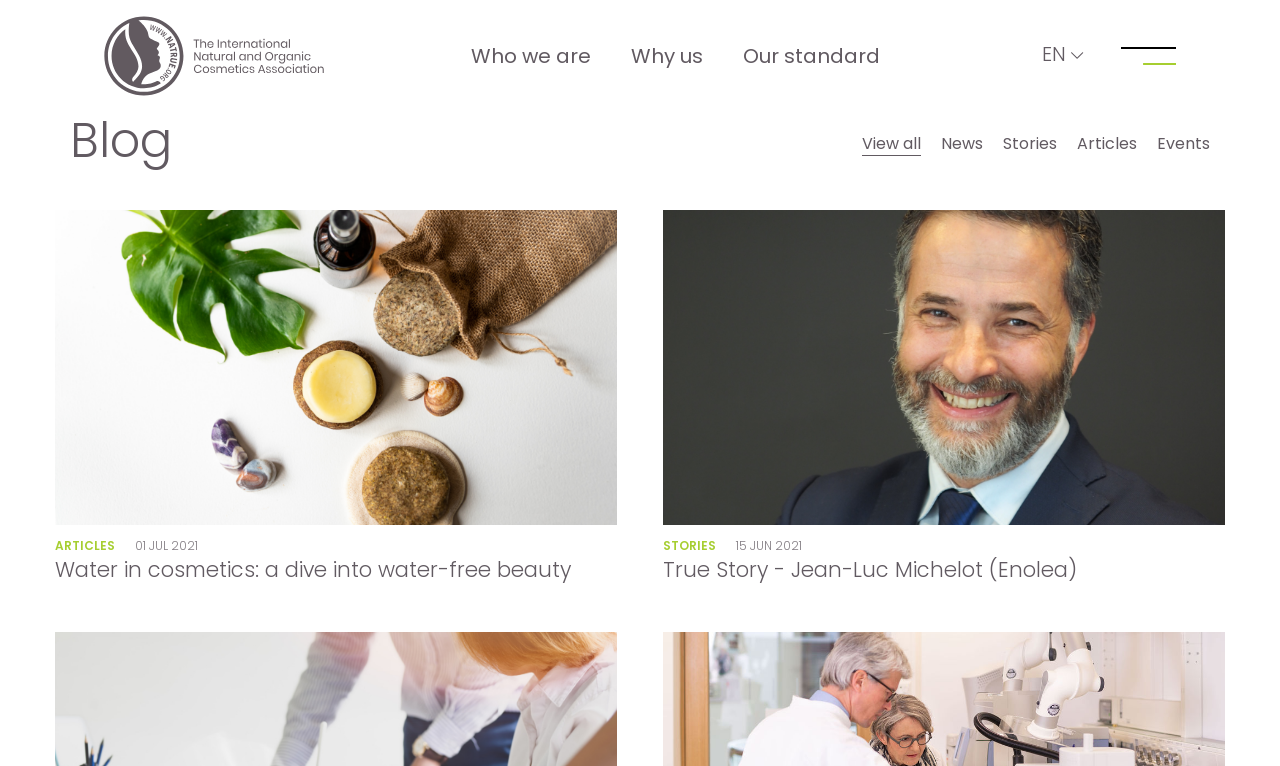Please determine the bounding box coordinates for the UI element described here. Use the format (top-left x, top-left y, bottom-right x, bottom-right y) with values bounded between 0 and 1: Who we are

[0.368, 0.055, 0.461, 0.091]